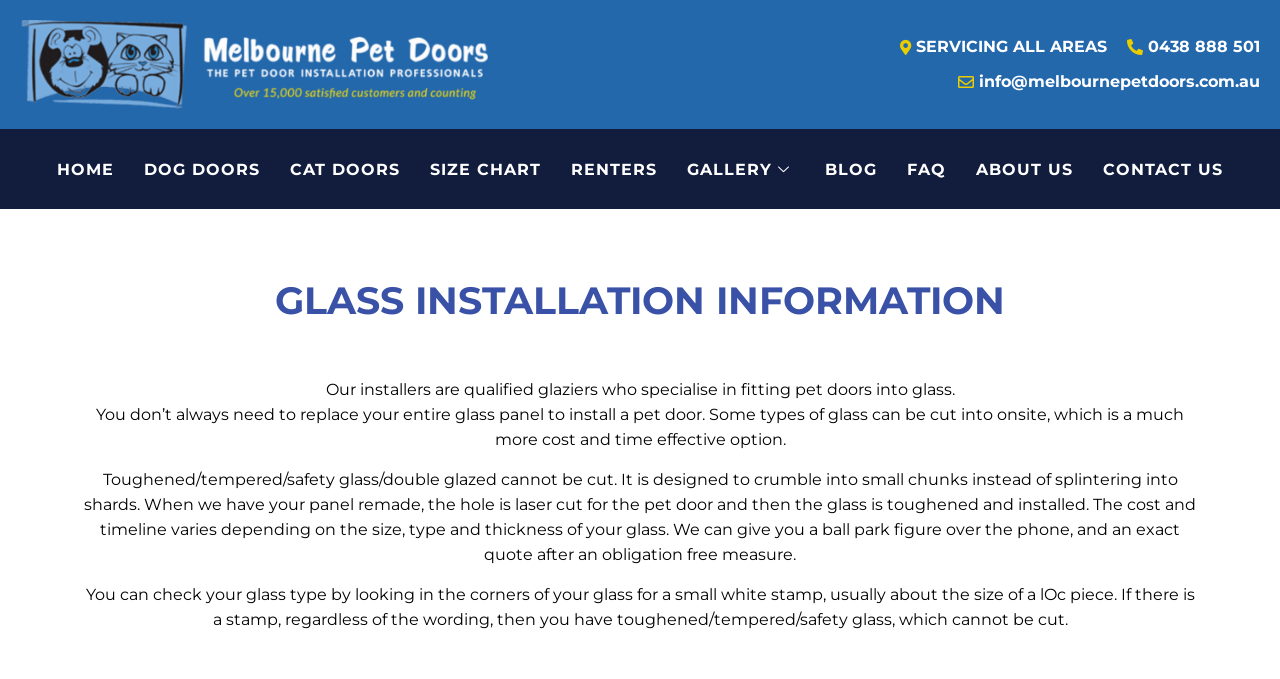Locate the bounding box coordinates of the segment that needs to be clicked to meet this instruction: "call 0438 888 501".

[0.877, 0.051, 0.984, 0.088]